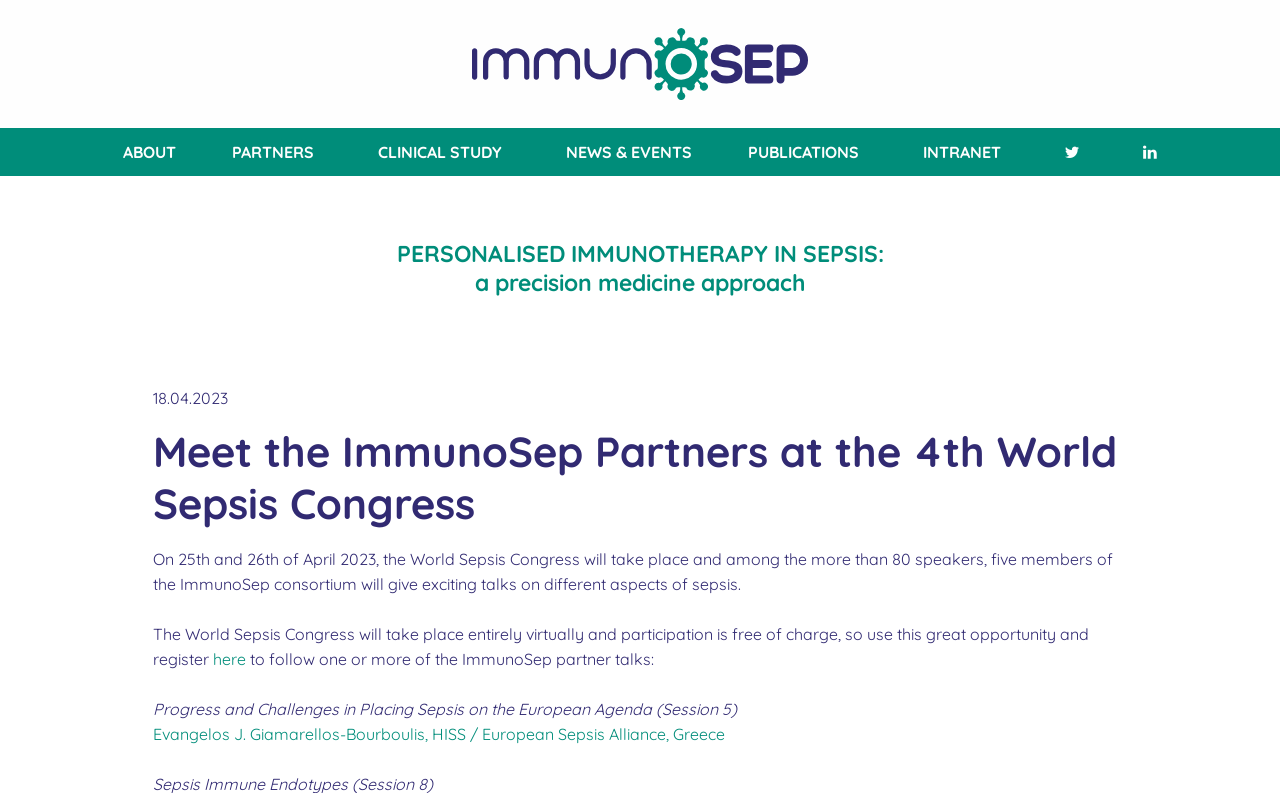What is the logo on the top left? Using the information from the screenshot, answer with a single word or phrase.

ImmunoSep logo